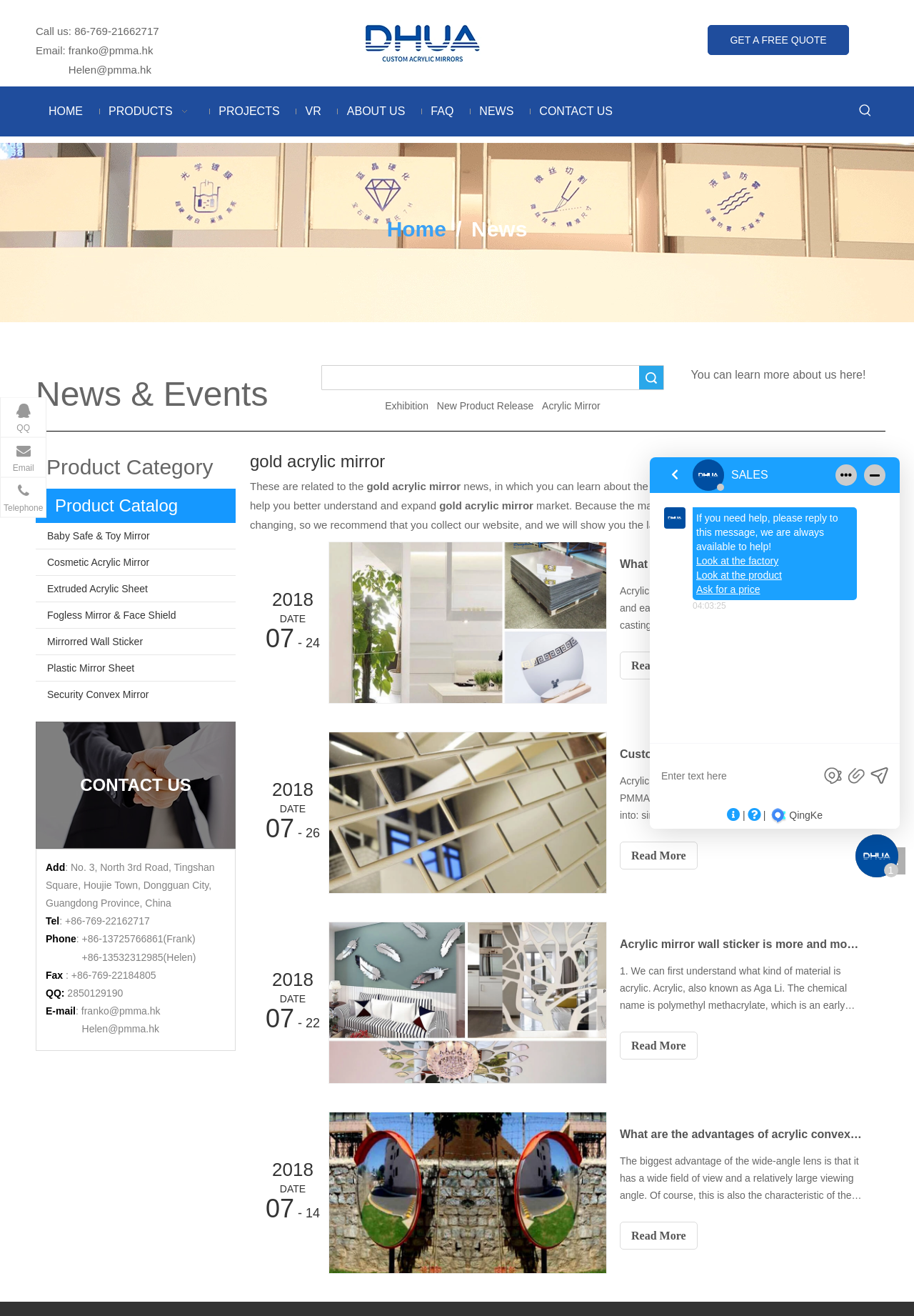Predict the bounding box coordinates for the UI element described as: "Reply". The coordinates should be four float numbers between 0 and 1, presented as [left, top, right, bottom].

None